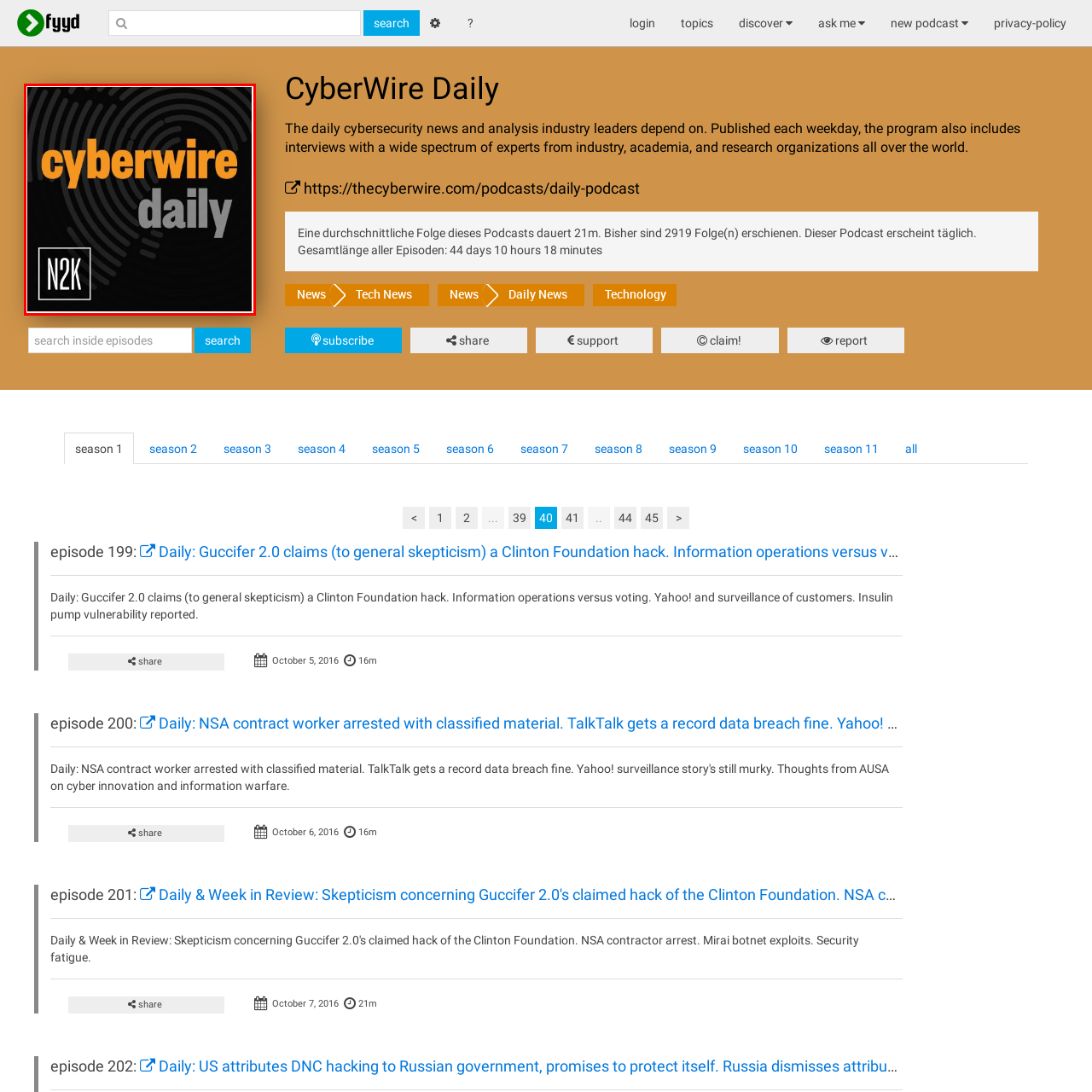What is the affiliation logo displayed below the text?
Observe the image within the red bounding box and generate a detailed answer, ensuring you utilize all relevant visual cues.

The affiliation logo displayed below the text is 'N2K', which signifies the branding or affiliation of the 'CyberWire Daily' podcast.